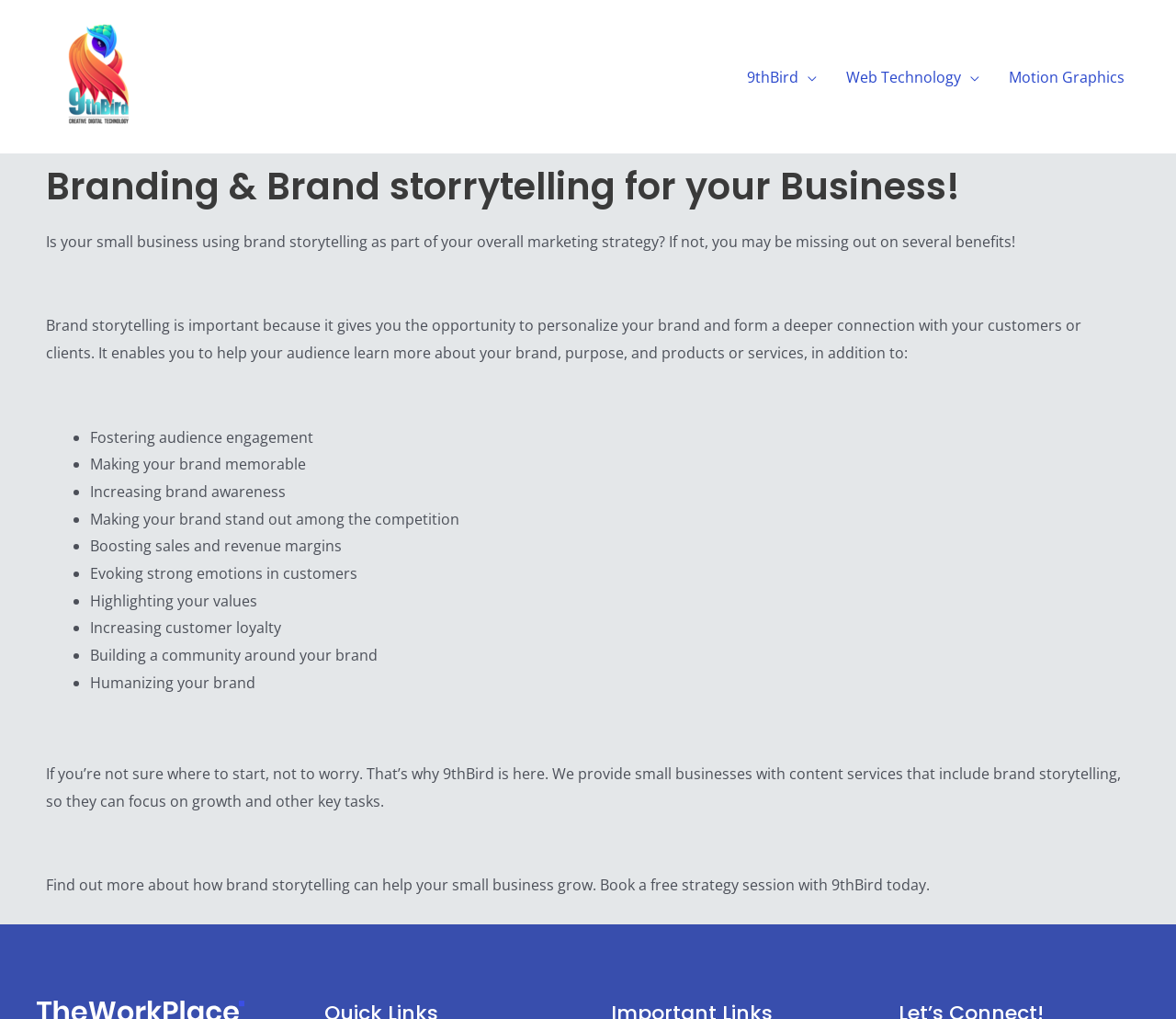Extract the bounding box coordinates of the UI element described: "alt="9thbird Creative Agency"". Provide the coordinates in the format [left, top, right, bottom] with values ranging from 0 to 1.

[0.031, 0.064, 0.137, 0.084]